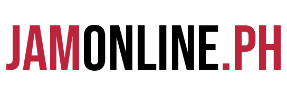Create a detailed narrative for the image.

The image features the logo of Jam Online, a prominent tech news and reviews website based in the Philippines. The logo displays the name "JAMONLINE.PH" where "JAM" is rendered in bold red letters, emphasizing the brand's vibrant and youthful identity. This visually appealing design reflects its focus on technology, gadgets, and digital trends. Positioned prominently, this logo serves as a header, inviting visitors to explore the latest articles and reviews on tech news.